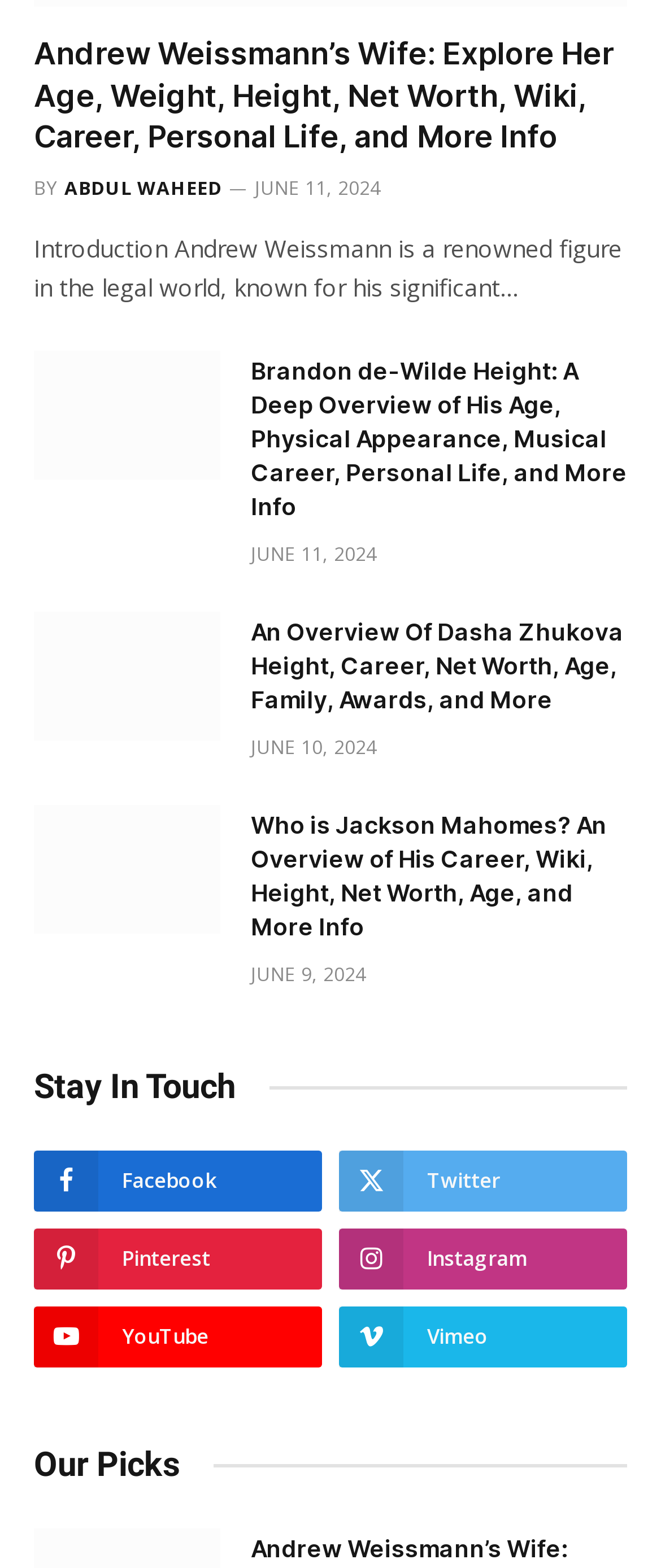Please answer the following question using a single word or phrase: 
What is the title of the article about Dasha Zhukova?

An Overview Of Dasha Zhukova Height, Career, Net Worth, Age, Family, Awards, and More